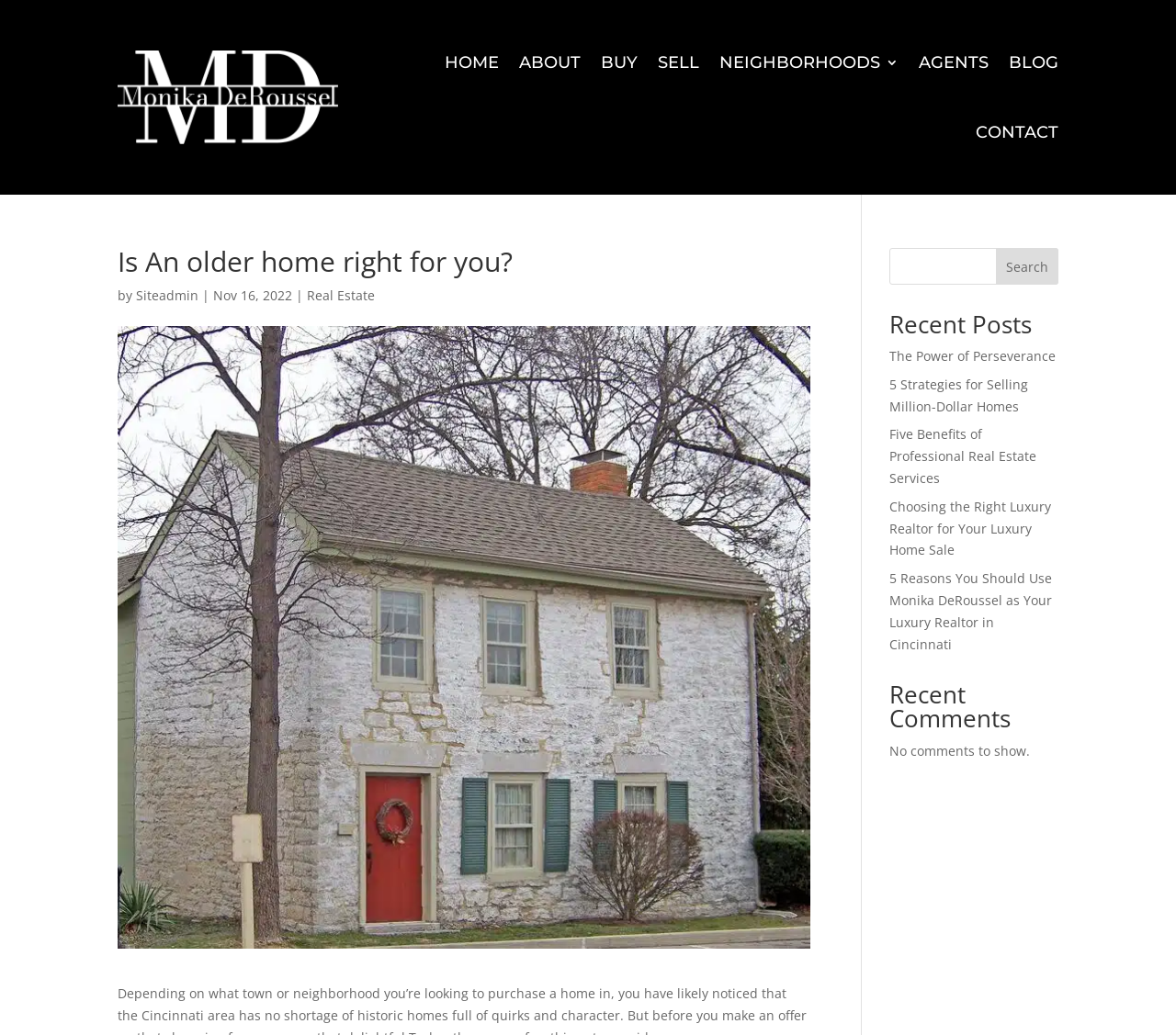Could you indicate the bounding box coordinates of the region to click in order to complete this instruction: "read recent post about perseverance".

[0.756, 0.335, 0.898, 0.352]